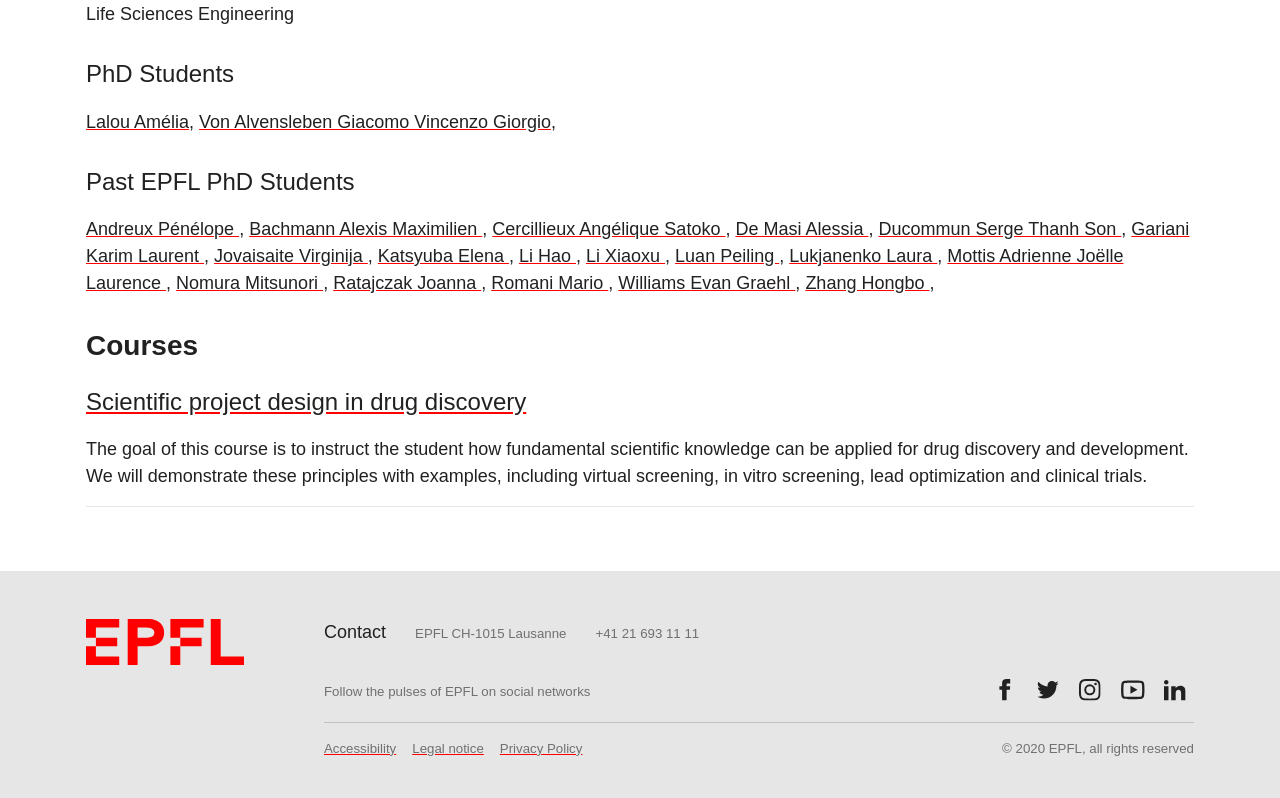Determine the bounding box coordinates of the clickable region to carry out the instruction: "Click the link to learn more about Johan Auwerx's biography".

[0.067, 0.017, 0.933, 0.065]